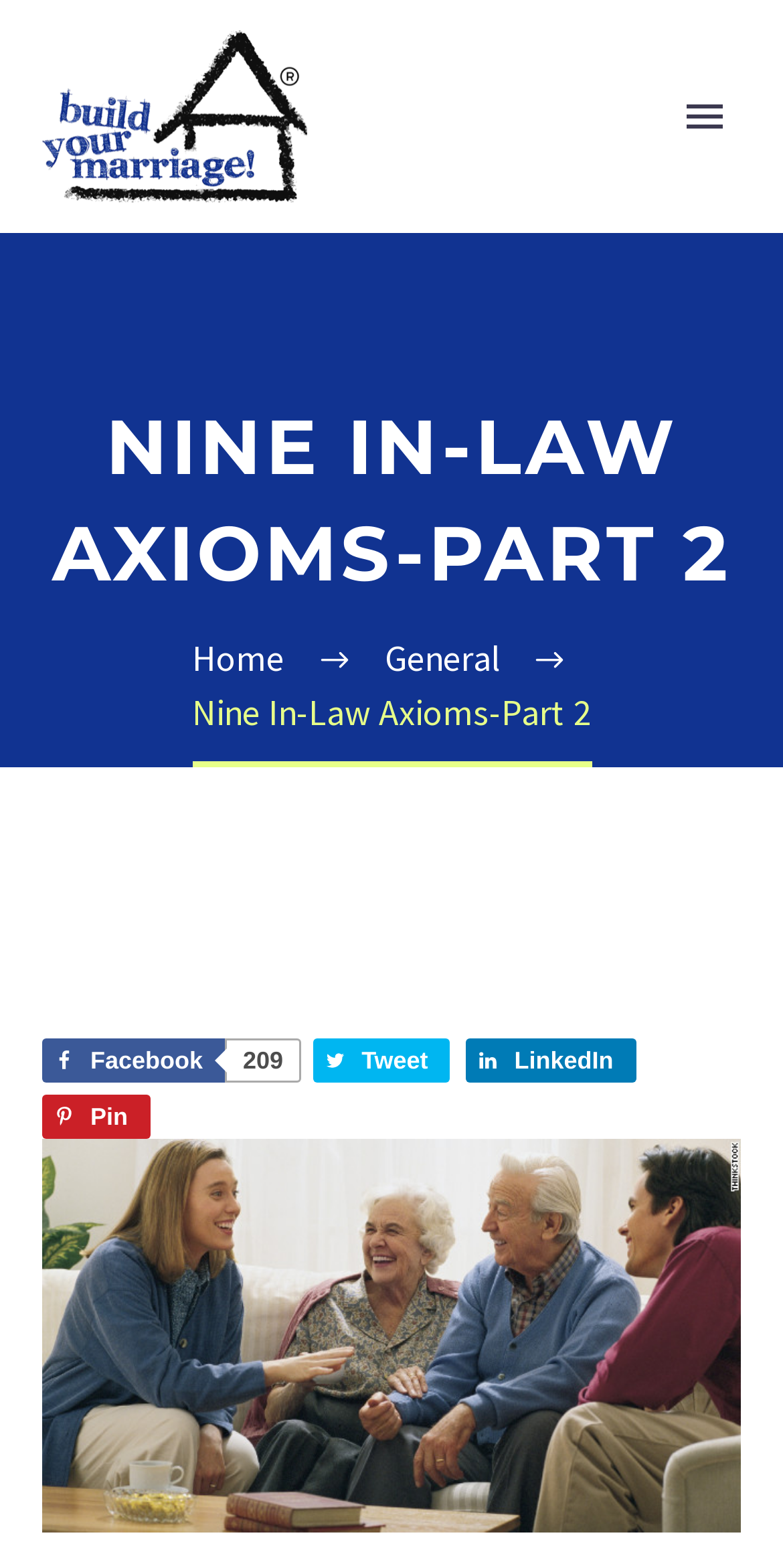Locate the bounding box coordinates of the area where you should click to accomplish the instruction: "Search for something".

[0.0, 0.851, 1.0, 0.903]